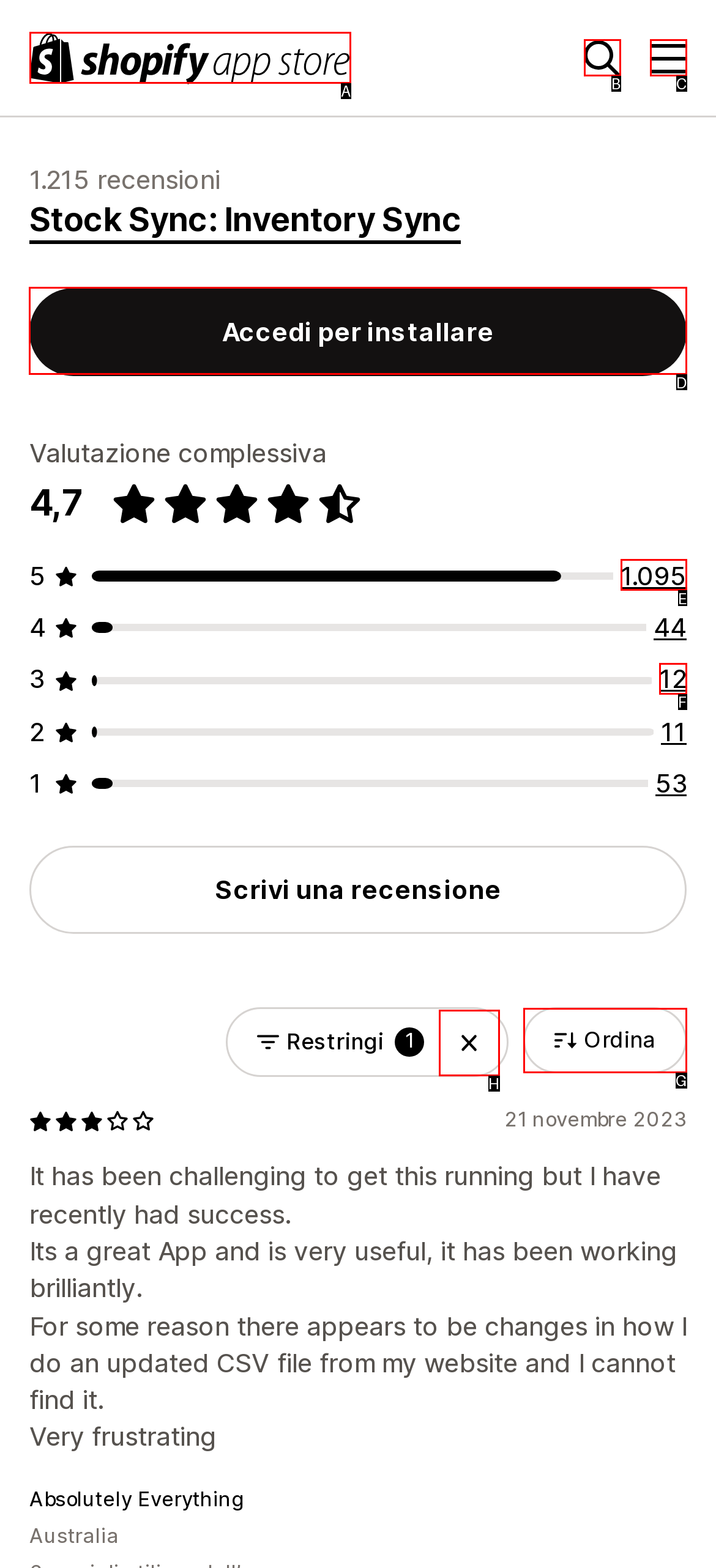For the task: Click the 'Accedi per installare' button, identify the HTML element to click.
Provide the letter corresponding to the right choice from the given options.

D